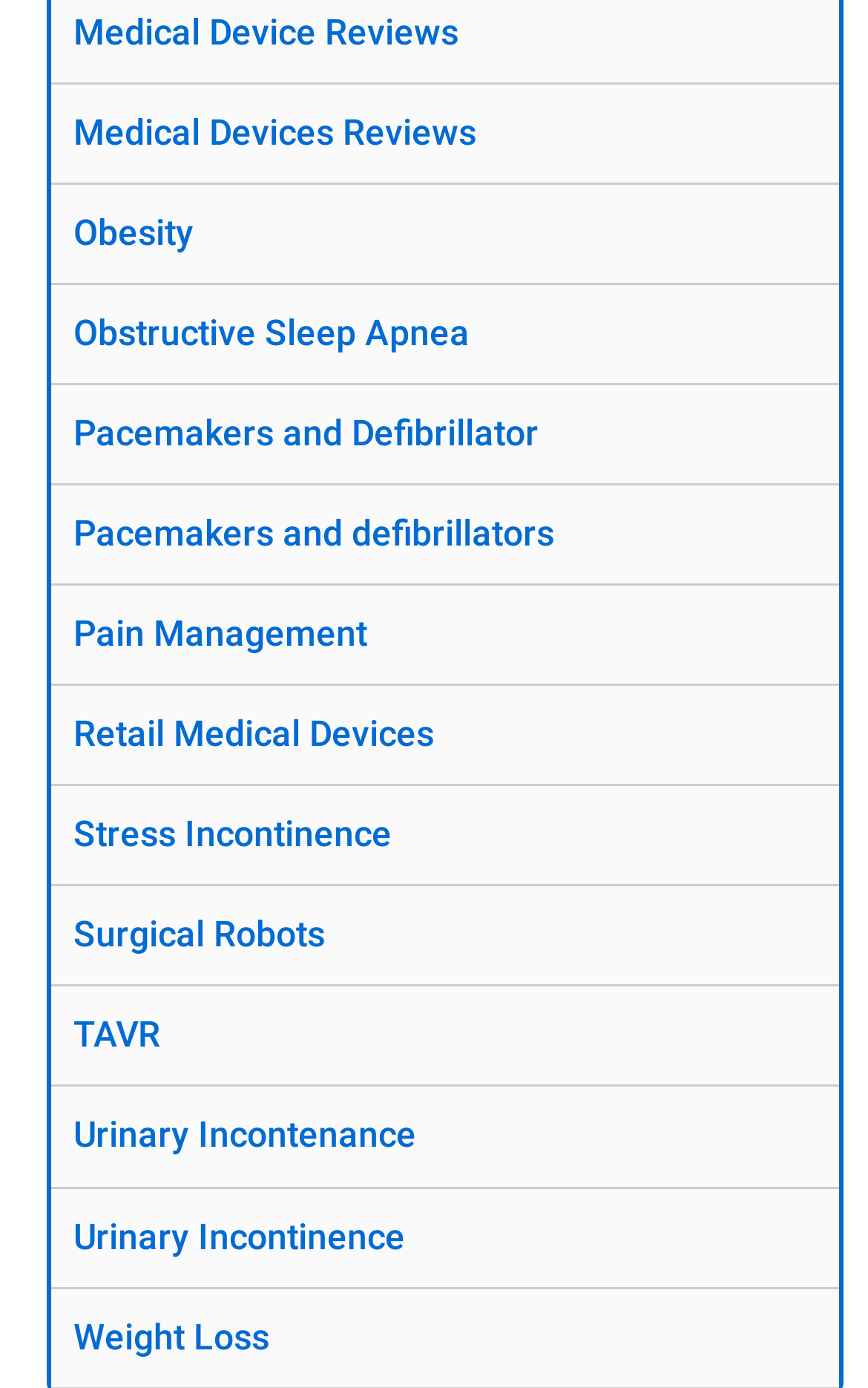Please respond to the question using a single word or phrase:
How many links are there on the webpage?

16